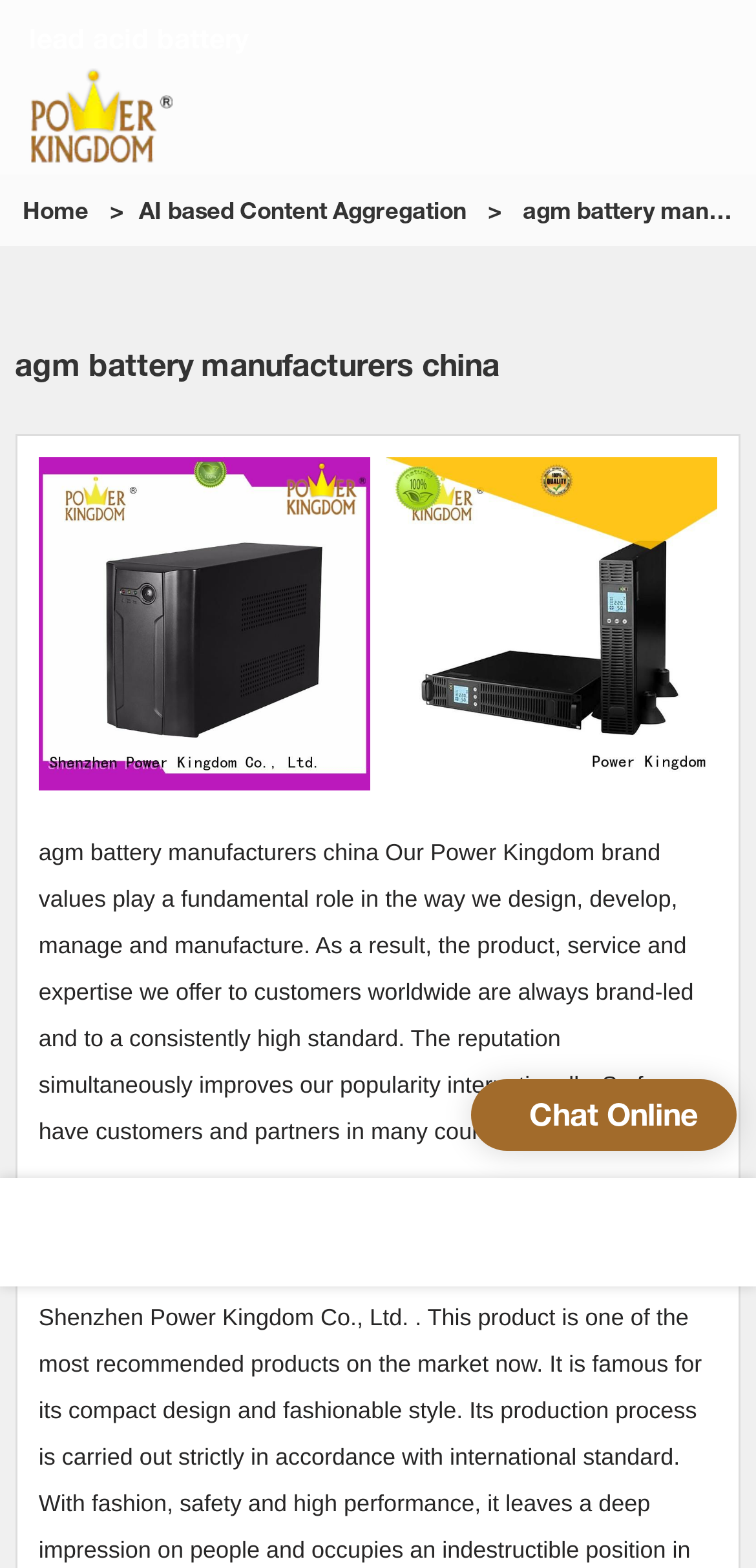What is the brand name of the company?
Using the screenshot, give a one-word or short phrase answer.

Power Kingdom